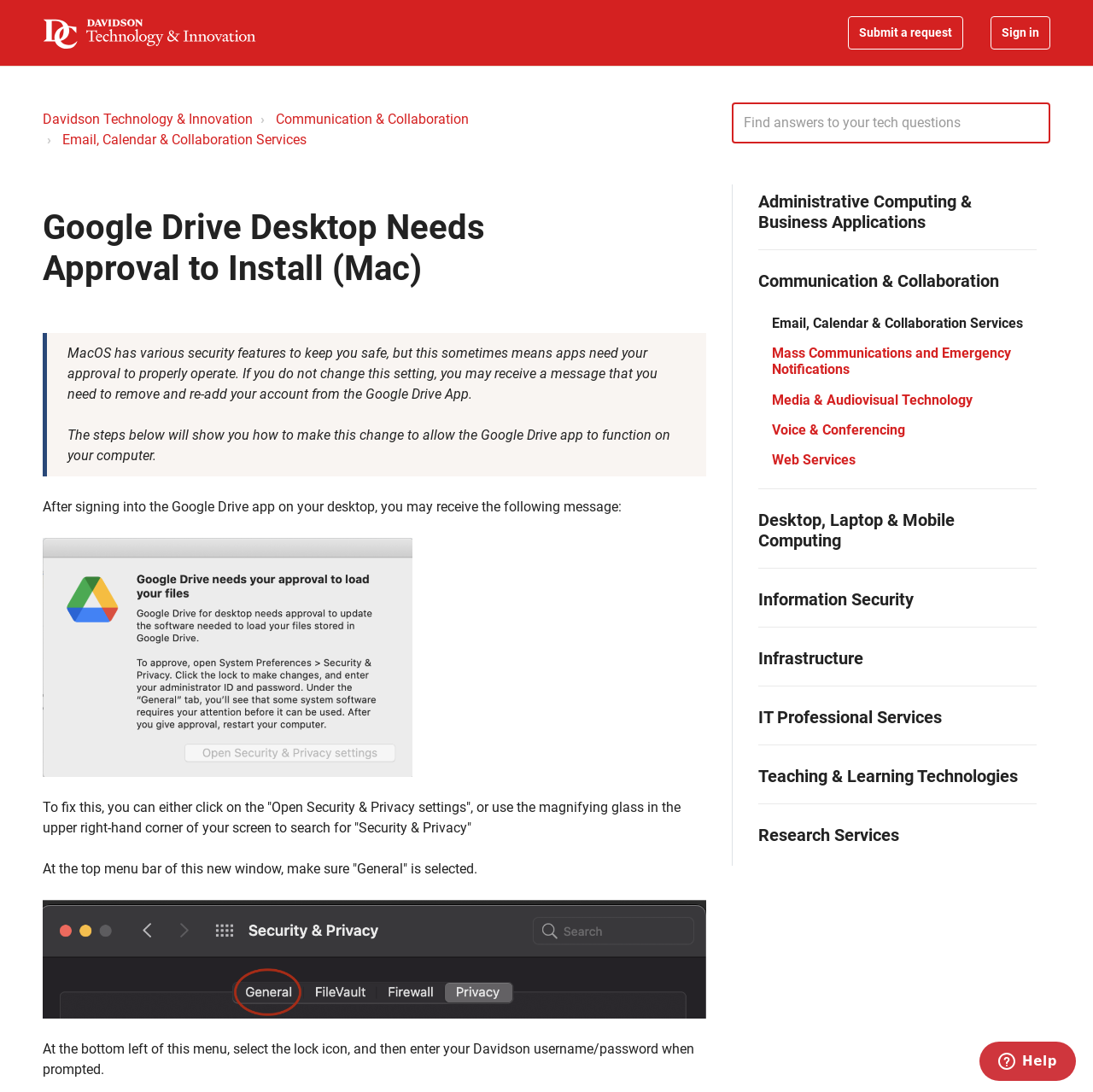Determine the bounding box coordinates for the element that should be clicked to follow this instruction: "Chat to one of our agents". The coordinates should be given as four float numbers between 0 and 1, in the format [left, top, right, bottom].

[0.896, 0.954, 0.984, 0.993]